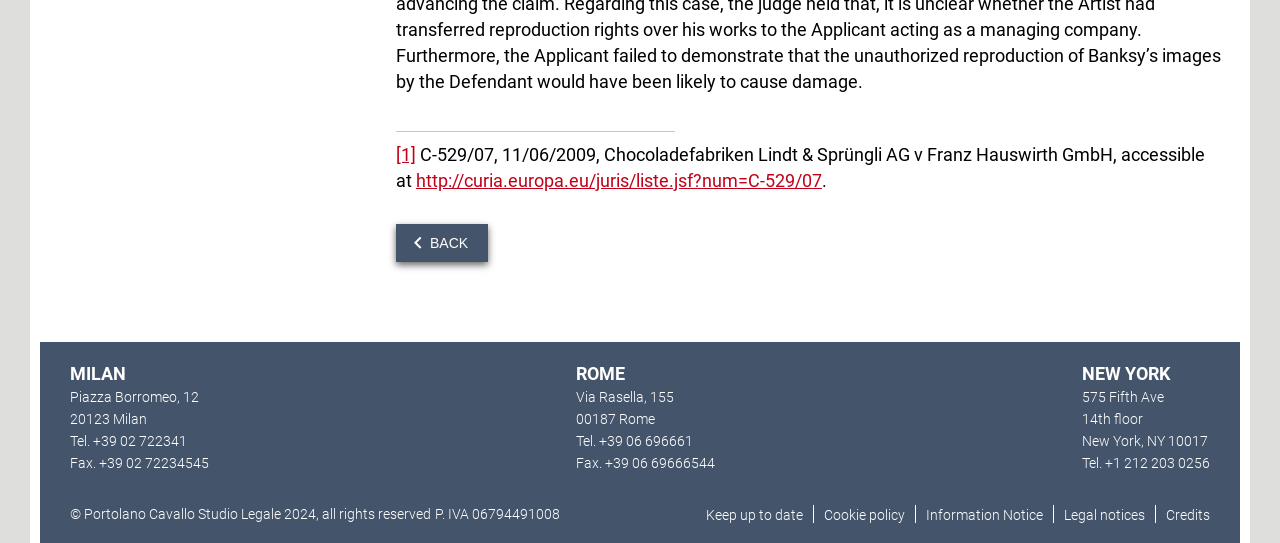Indicate the bounding box coordinates of the element that must be clicked to execute the instruction: "Visit the Milan office". The coordinates should be given as four float numbers between 0 and 1, i.e., [left, top, right, bottom].

[0.055, 0.667, 0.163, 0.873]